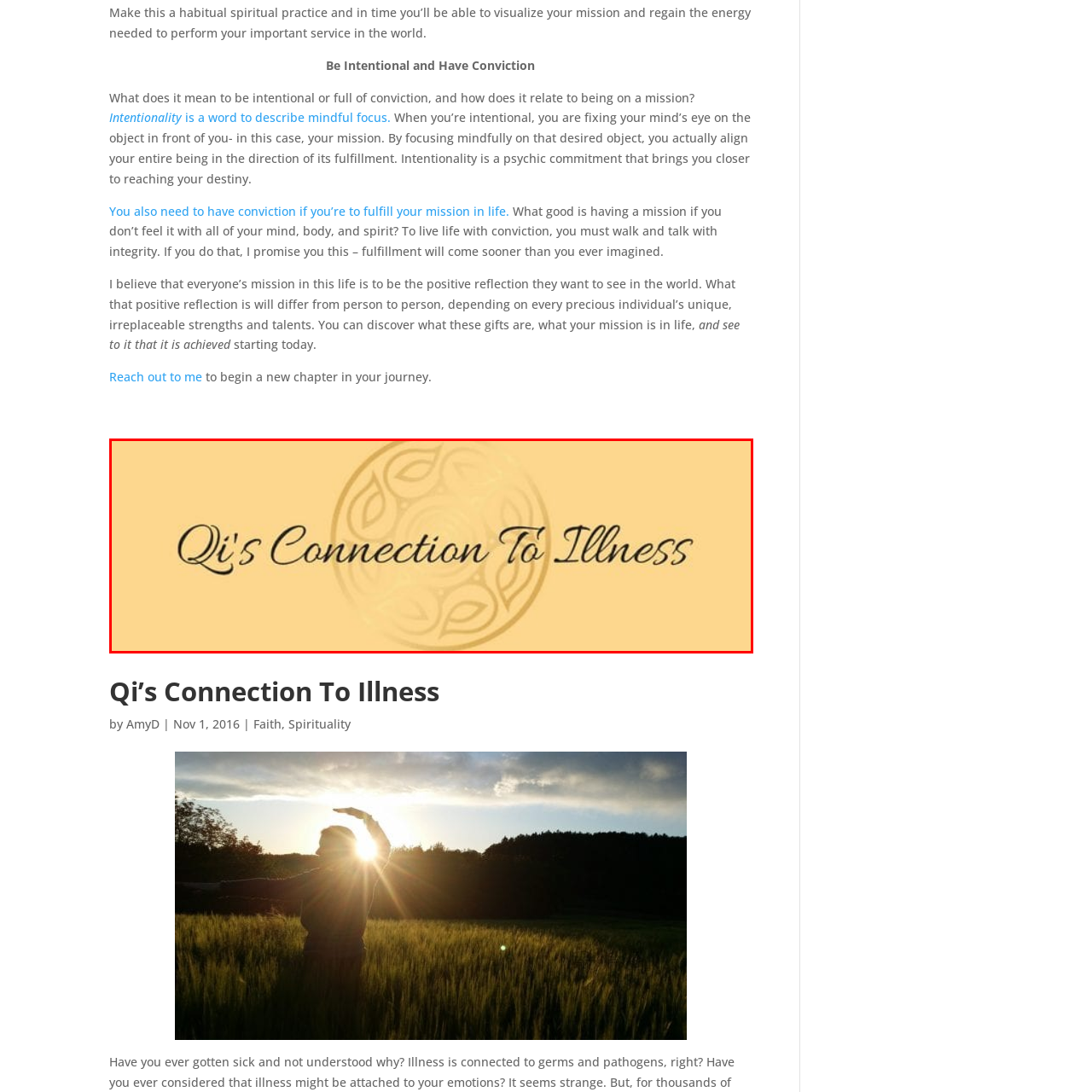What is the shape of the motif in the background? Study the image bordered by the red bounding box and answer briefly using a single word or a phrase.

Circular